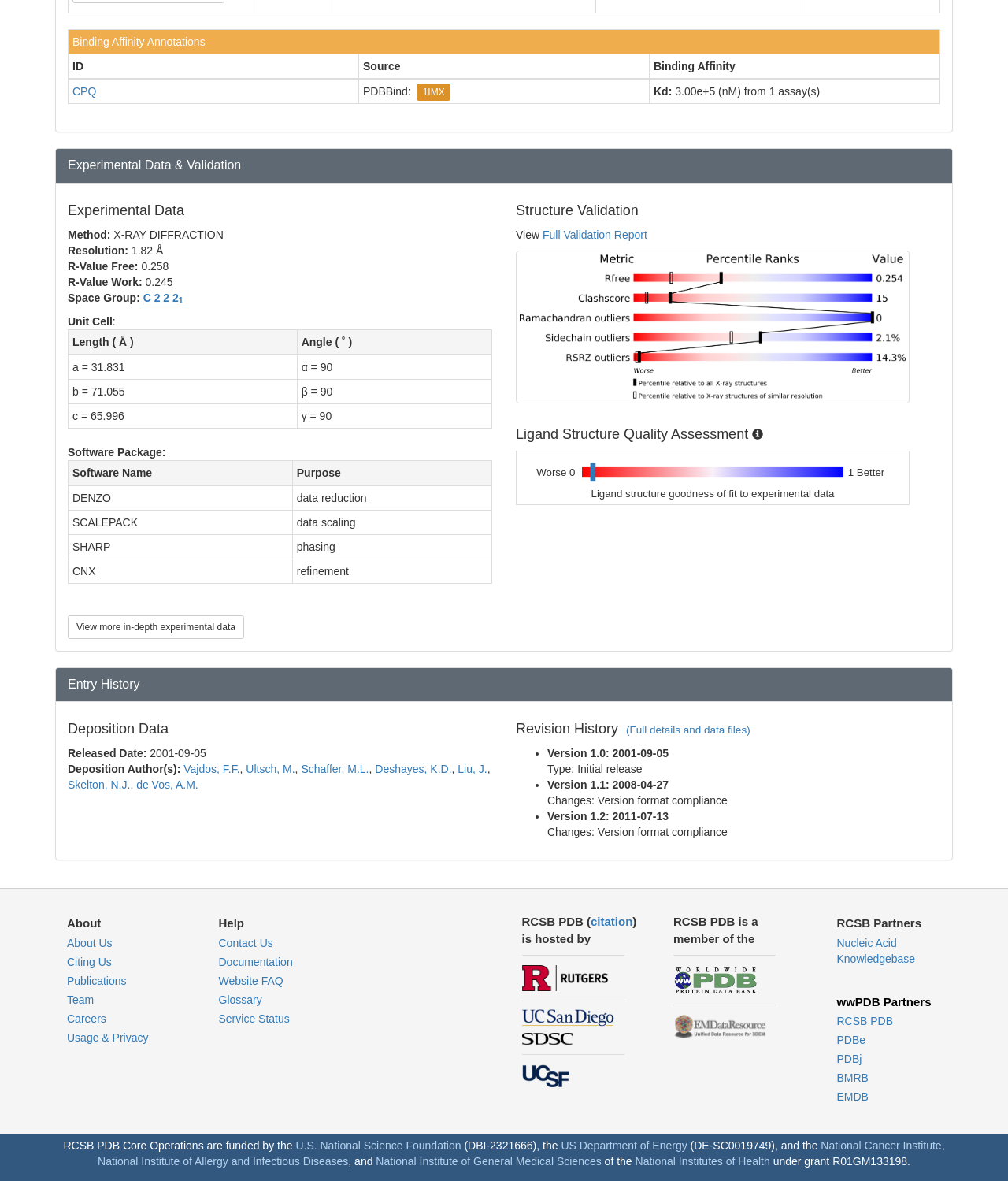Determine the bounding box coordinates of the target area to click to execute the following instruction: "View more in-depth experimental data."

[0.067, 0.521, 0.242, 0.541]